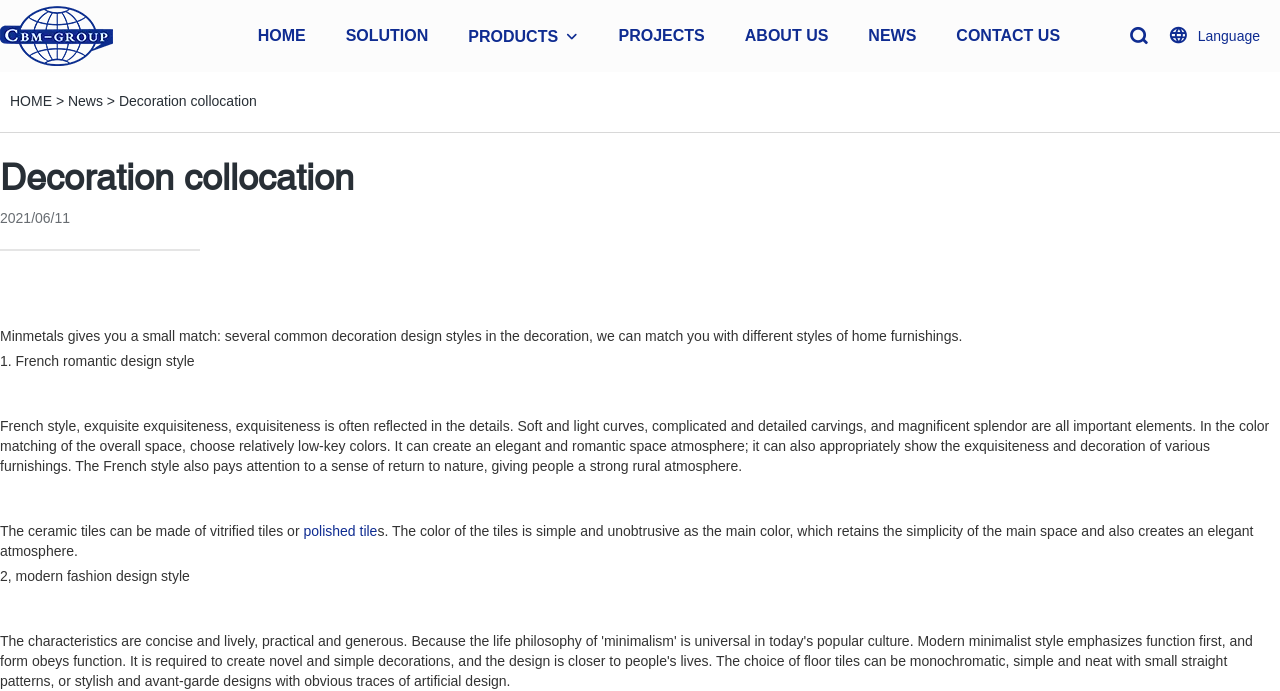Convey a detailed summary of the webpage, mentioning all key elements.

The webpage is about decoration design styles and home furnishings. At the top left, there is a logo "CBM" with a corresponding image. Below the logo, there is a navigation menu with links to "HOME", "SOLUTION", "PRODUCTS", "PROJECTS", "ABOUT US", "NEWS", and "CONTACT US". 

To the right of the navigation menu, there is a "Language" option. Below the navigation menu, there is a secondary menu with links to "HOME", "News", and "Decoration collocation". 

The main content of the webpage is headed by "Decoration collocation" and has a date "2021/06/11" below it. The main content is divided into sections, each describing a different decoration design style. The first section is about "French romantic design style", which is described in detail, including its characteristics, color matching, and atmosphere. 

There is also a mention of ceramic tiles, with a link to "polished tile" and a description of how the tiles can create an elegant atmosphere. The second section is about "modern fashion design style", but its content is not fully shown.